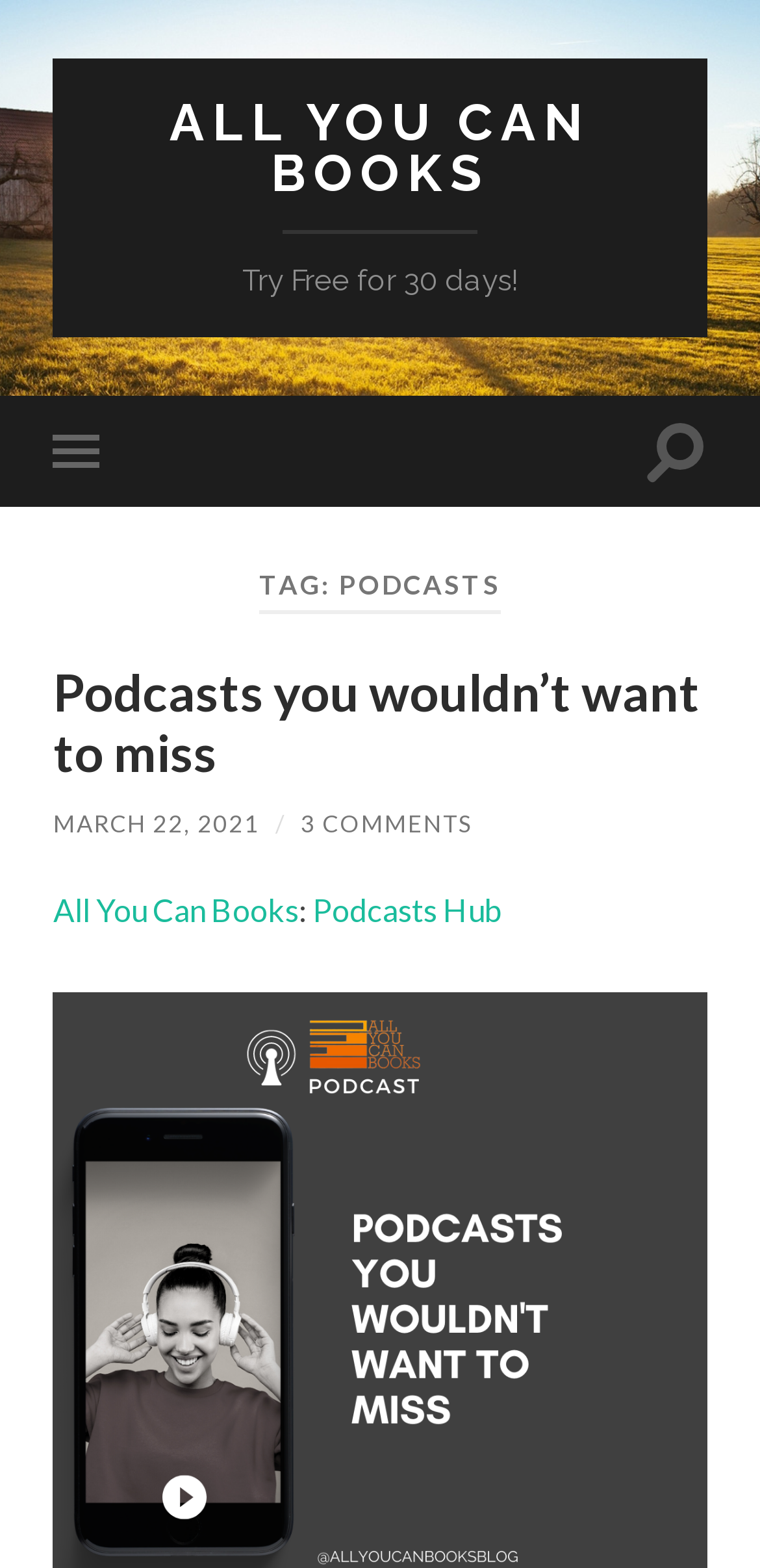Specify the bounding box coordinates of the area to click in order to execute this command: 'Toggle the mobile menu'. The coordinates should consist of four float numbers ranging from 0 to 1, and should be formatted as [left, top, right, bottom].

[0.07, 0.253, 0.152, 0.324]